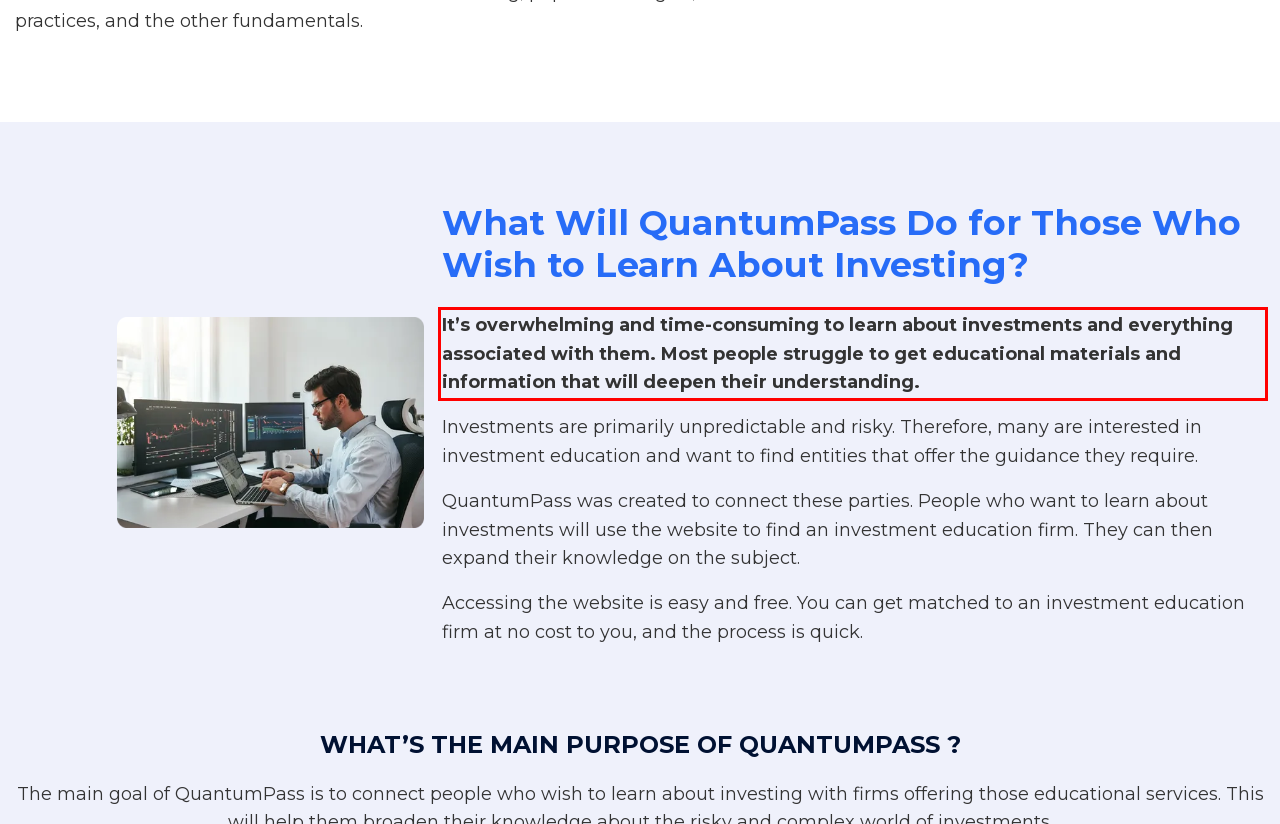Within the screenshot of the webpage, locate the red bounding box and use OCR to identify and provide the text content inside it.

It’s overwhelming and time-consuming to learn about investments and everything associated with them. Most people struggle to get educational materials and information that will deepen their understanding.